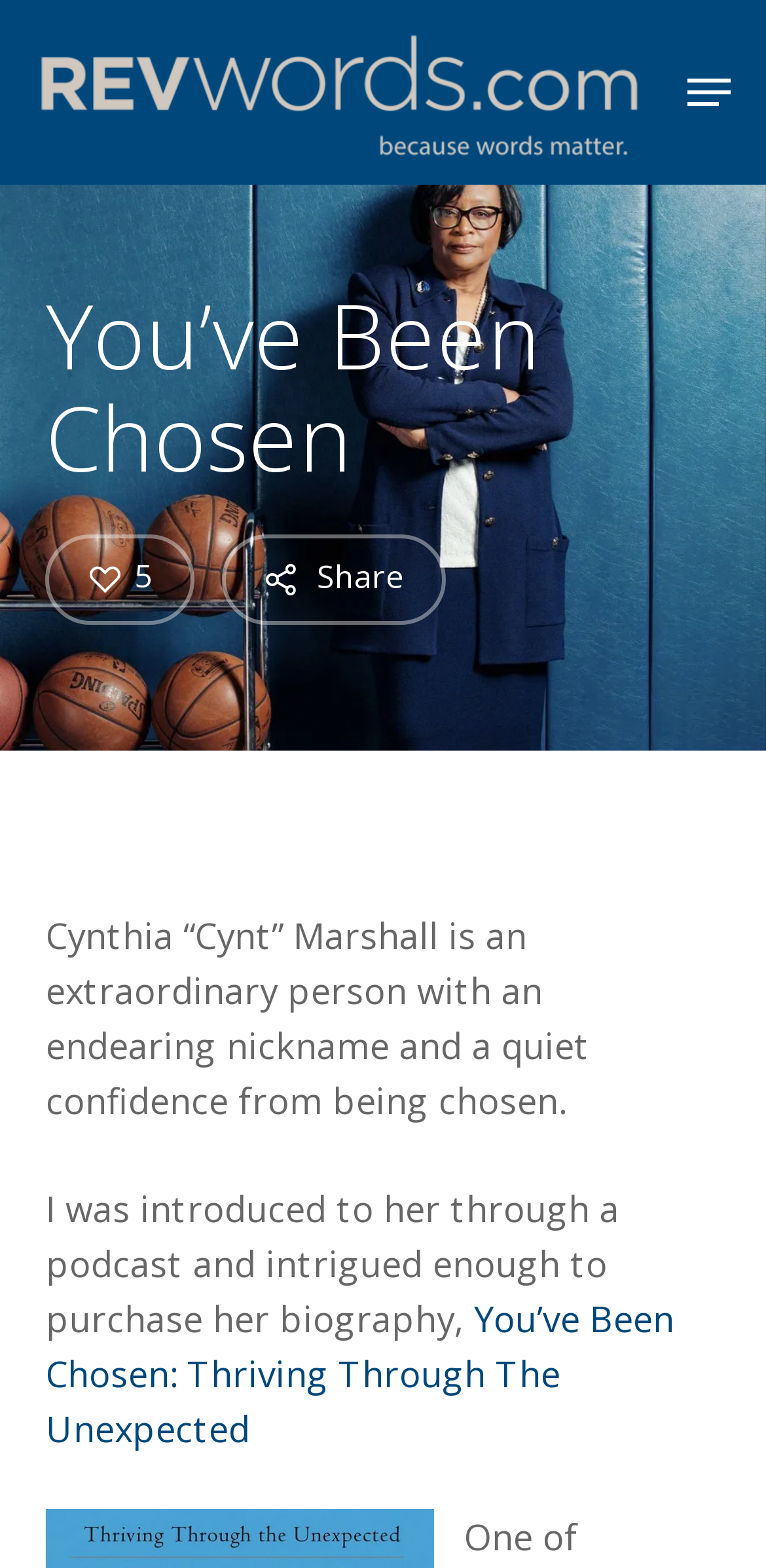What is the purpose of the button in the top-right corner?
From the image, respond with a single word or phrase.

Navigation Menu